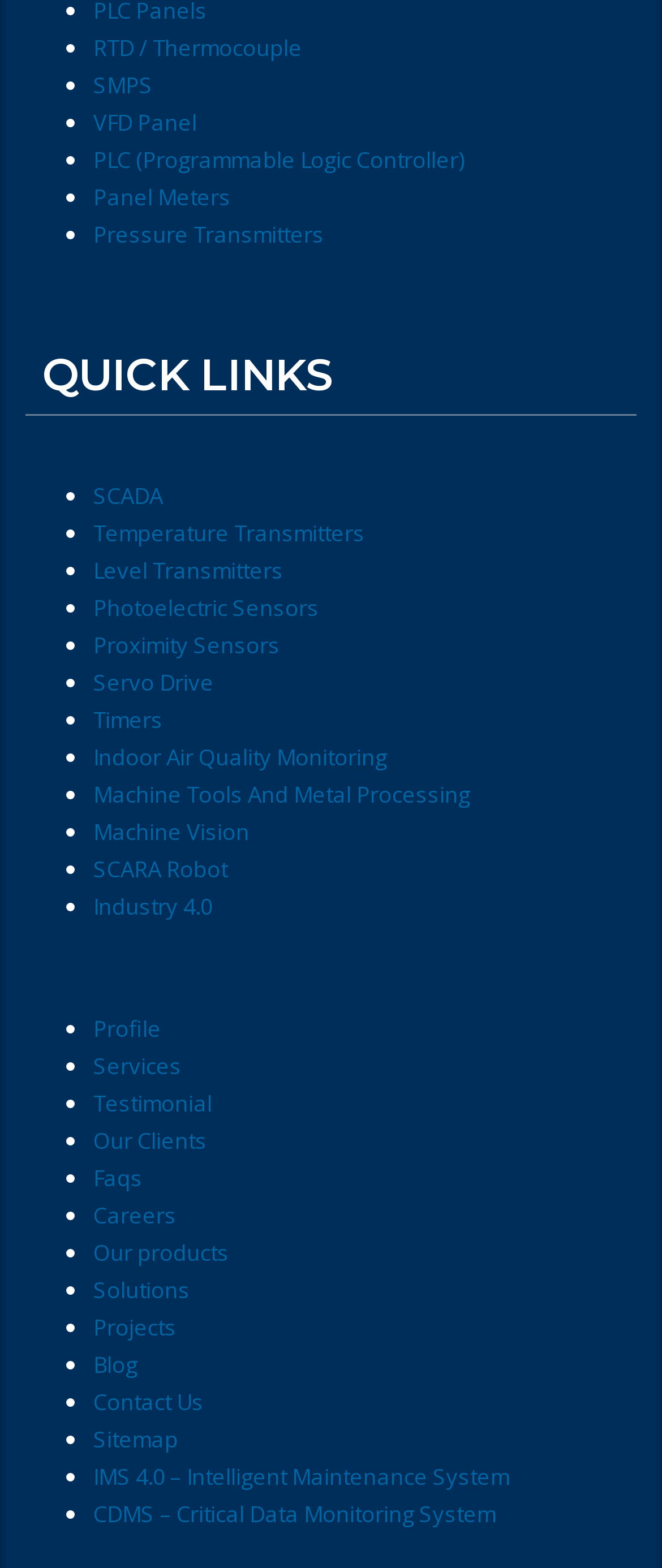Identify the bounding box coordinates for the region to click in order to carry out this instruction: "View Panel Meters". Provide the coordinates using four float numbers between 0 and 1, formatted as [left, top, right, bottom].

[0.141, 0.116, 0.349, 0.136]